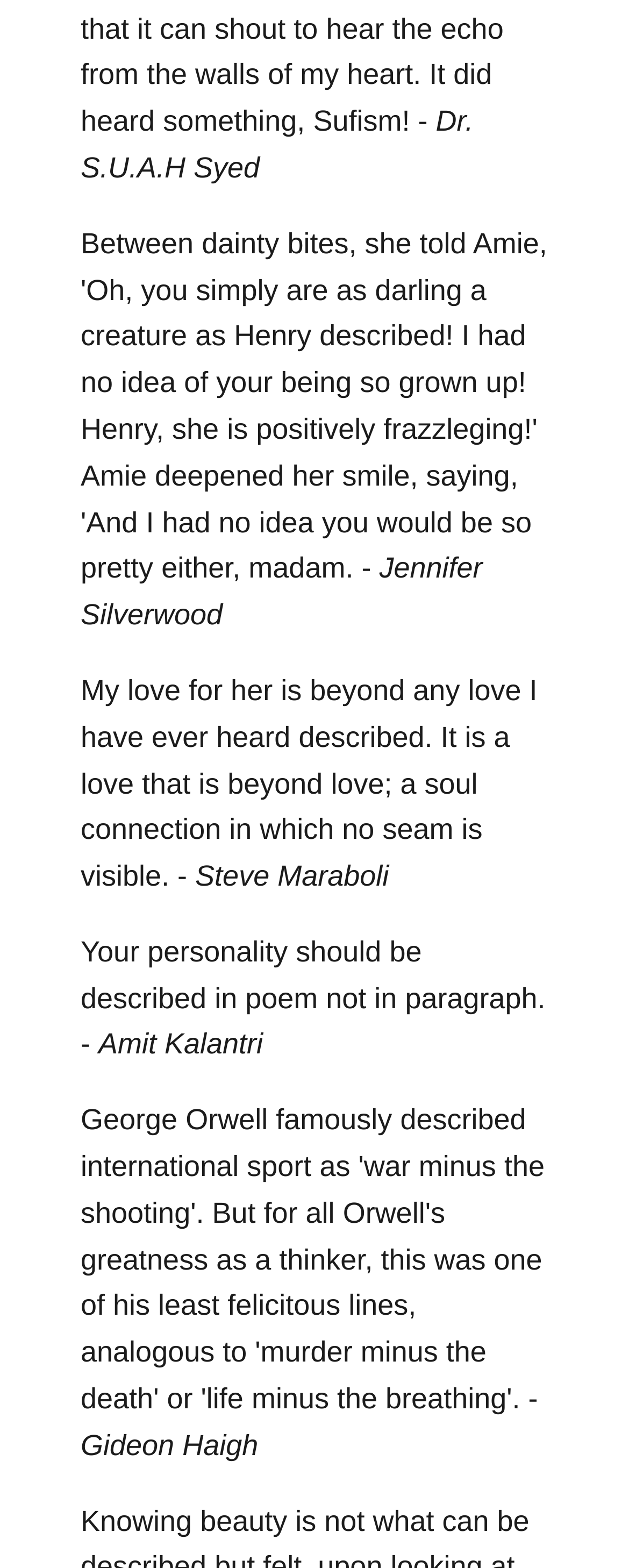How many blockquote elements are there?
Provide a short answer using one word or a brief phrase based on the image.

3